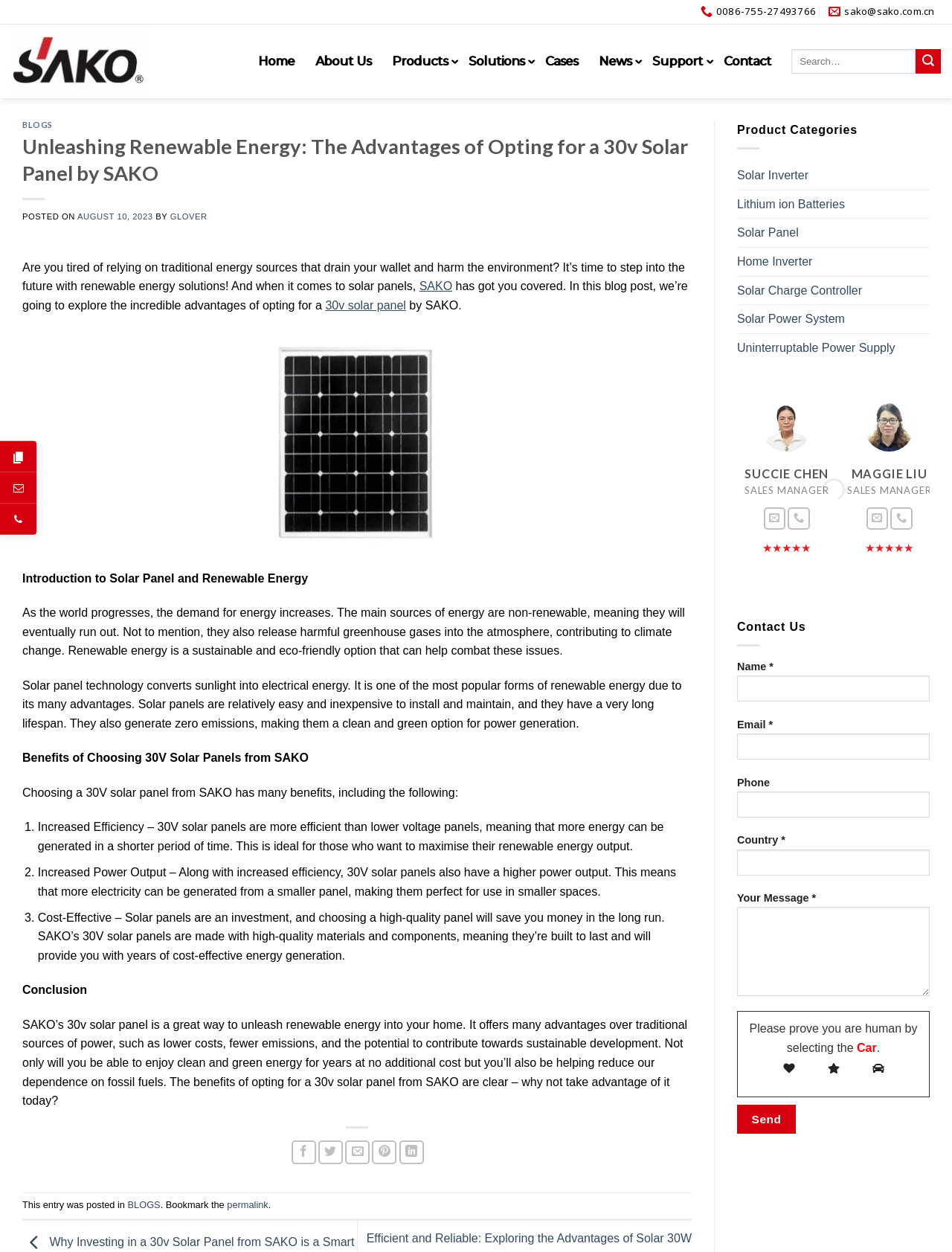Locate the bounding box coordinates of the element's region that should be clicked to carry out the following instruction: "Search for something". The coordinates need to be four float numbers between 0 and 1, i.e., [left, top, right, bottom].

[0.831, 0.039, 0.988, 0.059]